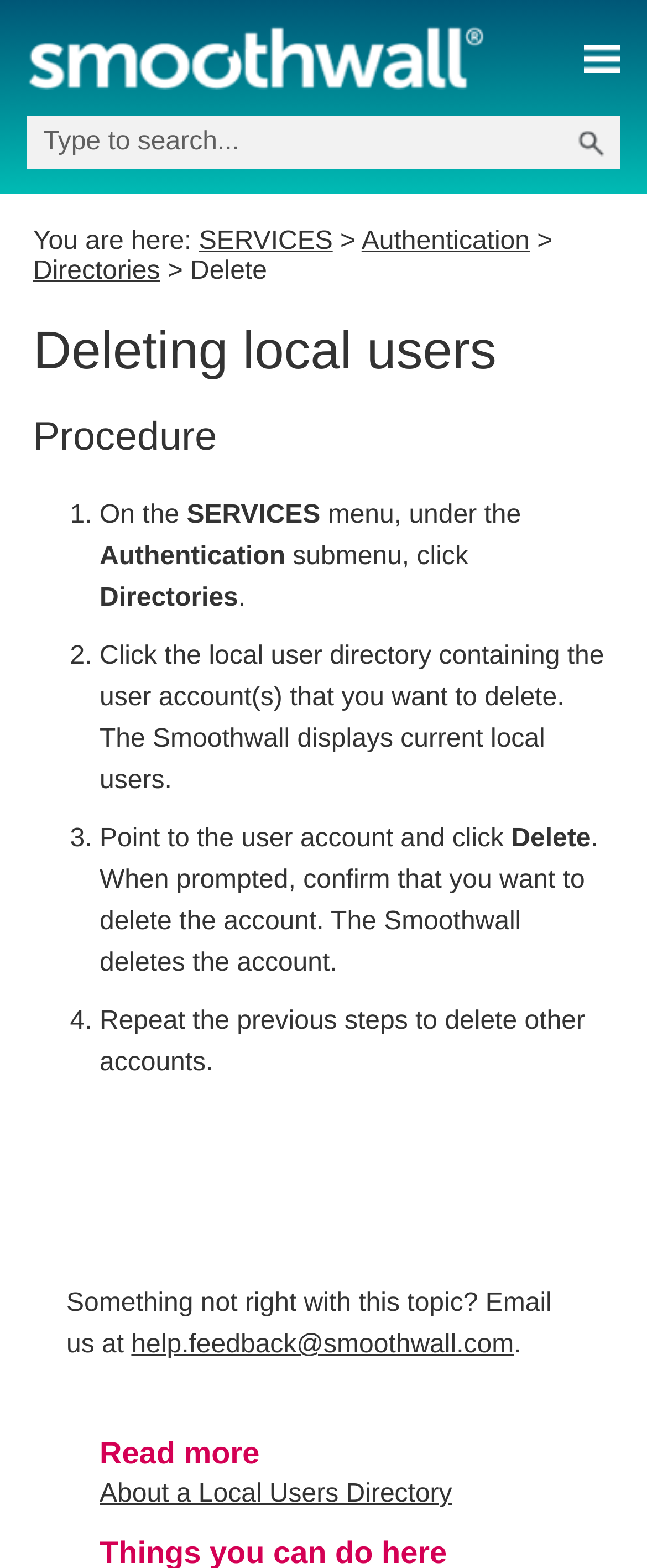Locate the bounding box coordinates of the area to click to fulfill this instruction: "Show navigation panel". The bounding box should be presented as four float numbers between 0 and 1, in the order [left, top, right, bottom].

[0.869, 0.012, 0.992, 0.062]